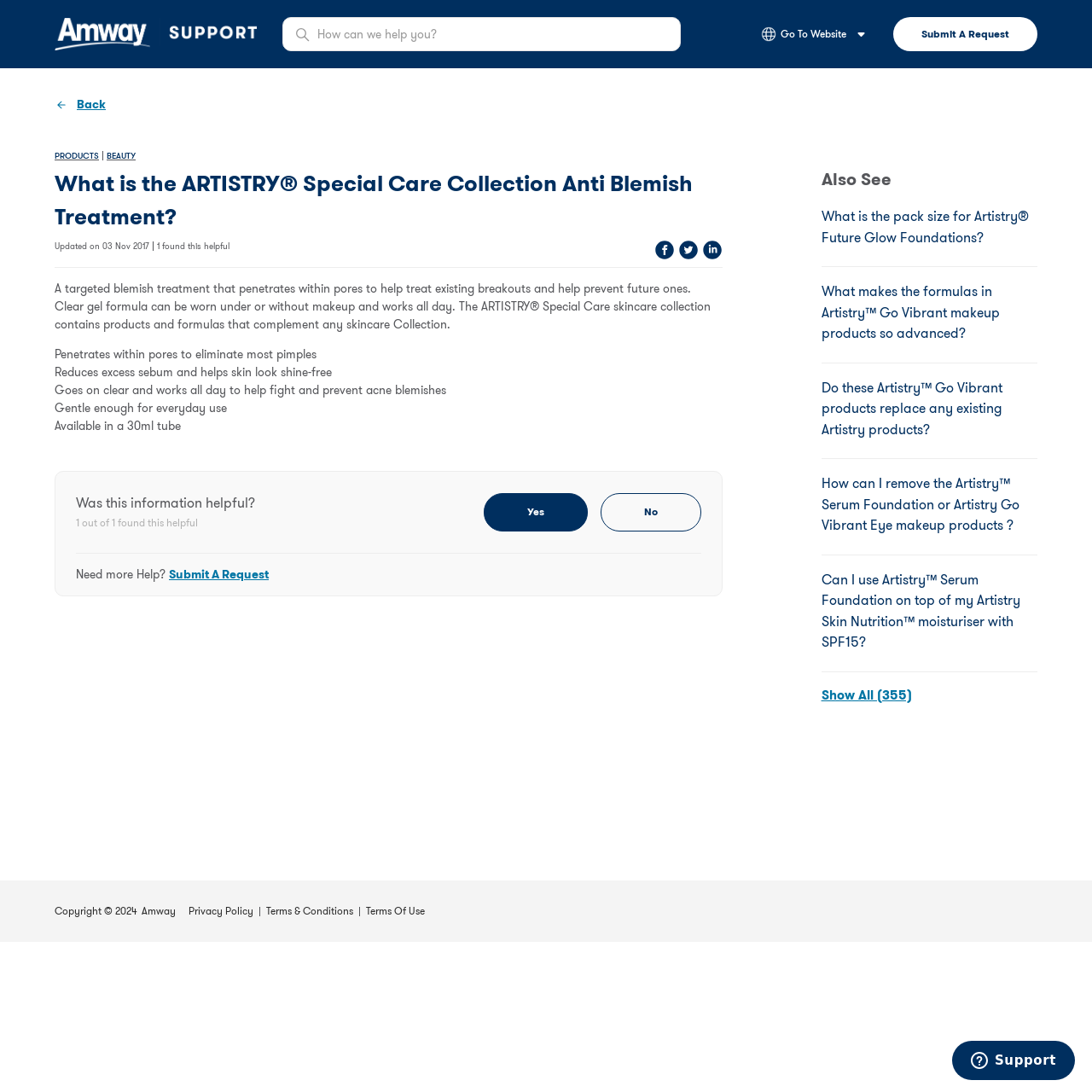Generate the text of the webpage's primary heading.

What is the ARTISTRY® Special Care Collection Anti Blemish Treatment?